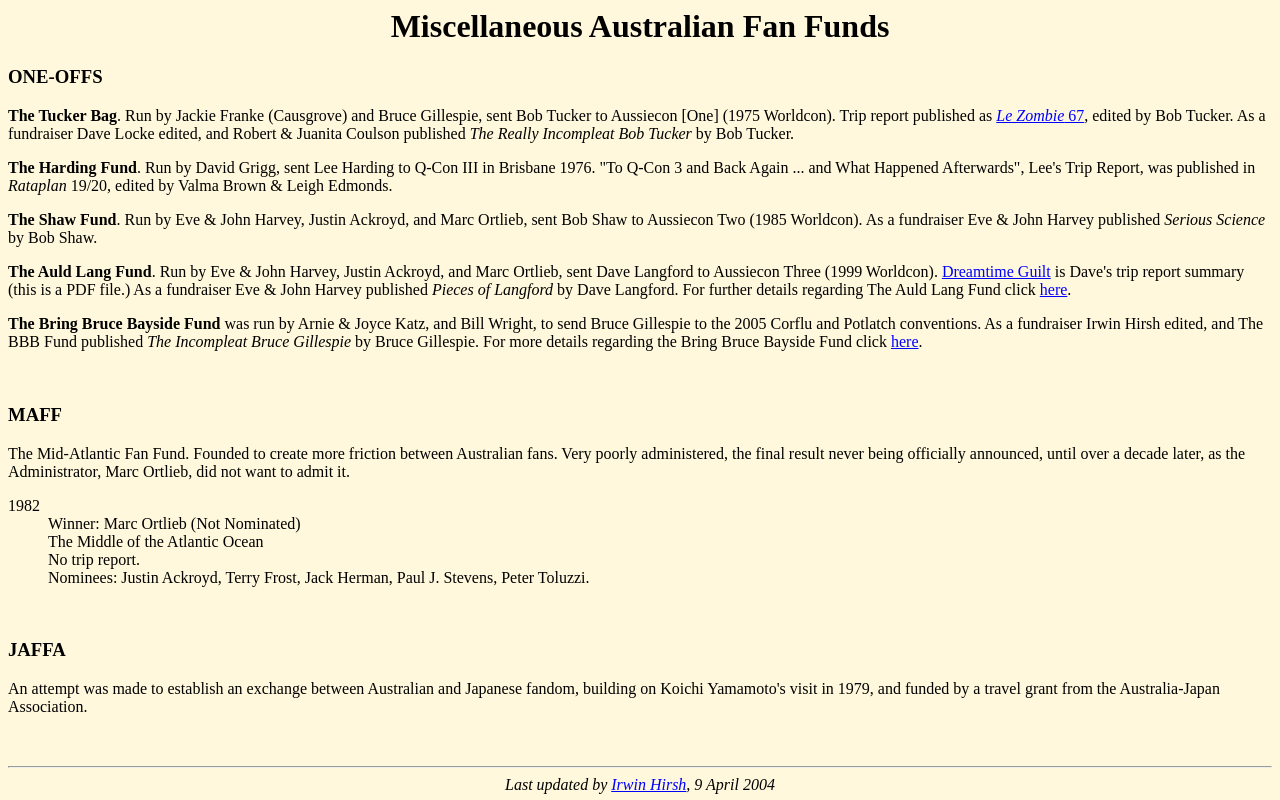Review the image closely and give a comprehensive answer to the question: Who edited the trip report 'To Q-Con 3 and Back Again... and What Happened Afterwards'?

I found the answer by looking at the section under the 'The Harding Fund' heading, where it says 'Rataplan 19/20, edited by Valma Brown & Leigh Edmonds.' This indicates that Valma Brown & Leigh Edmonds edited the trip report 'To Q-Con 3 and Back Again... and What Happened Afterwards'.